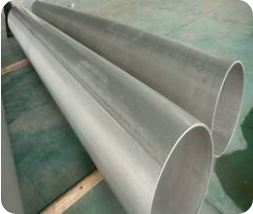What is the significance of the pipes' aesthetic?
Give a detailed response to the question by analyzing the screenshot.

The caption highlights the importance of the pipes' aesthetic in various applications, such as construction and design, where both durability and appearance are crucial.